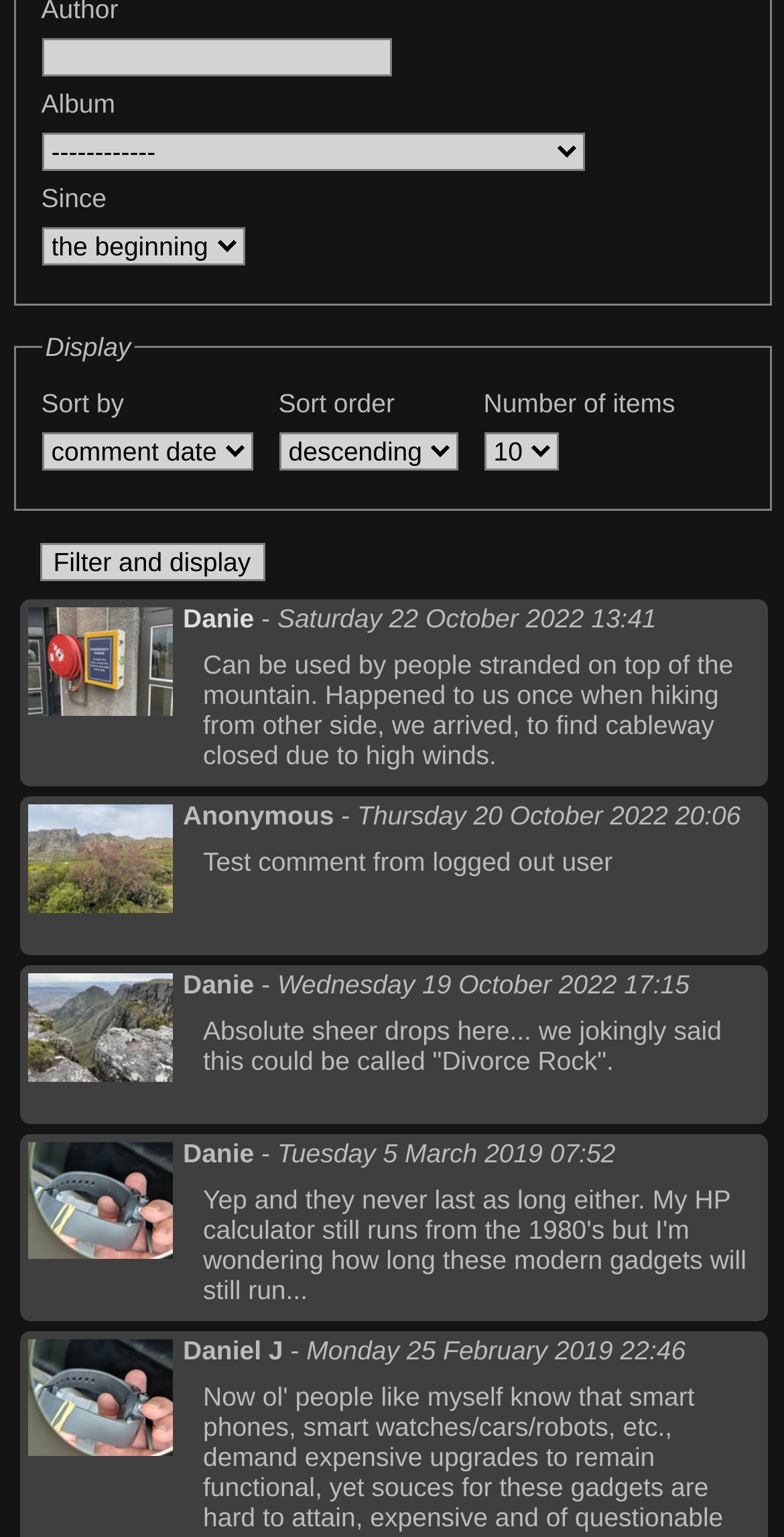Identify and provide the bounding box coordinates of the UI element described: "value="Filter and display"". The coordinates should be formatted as [left, top, right, bottom], with each number being a float between 0 and 1.

[0.05, 0.353, 0.338, 0.378]